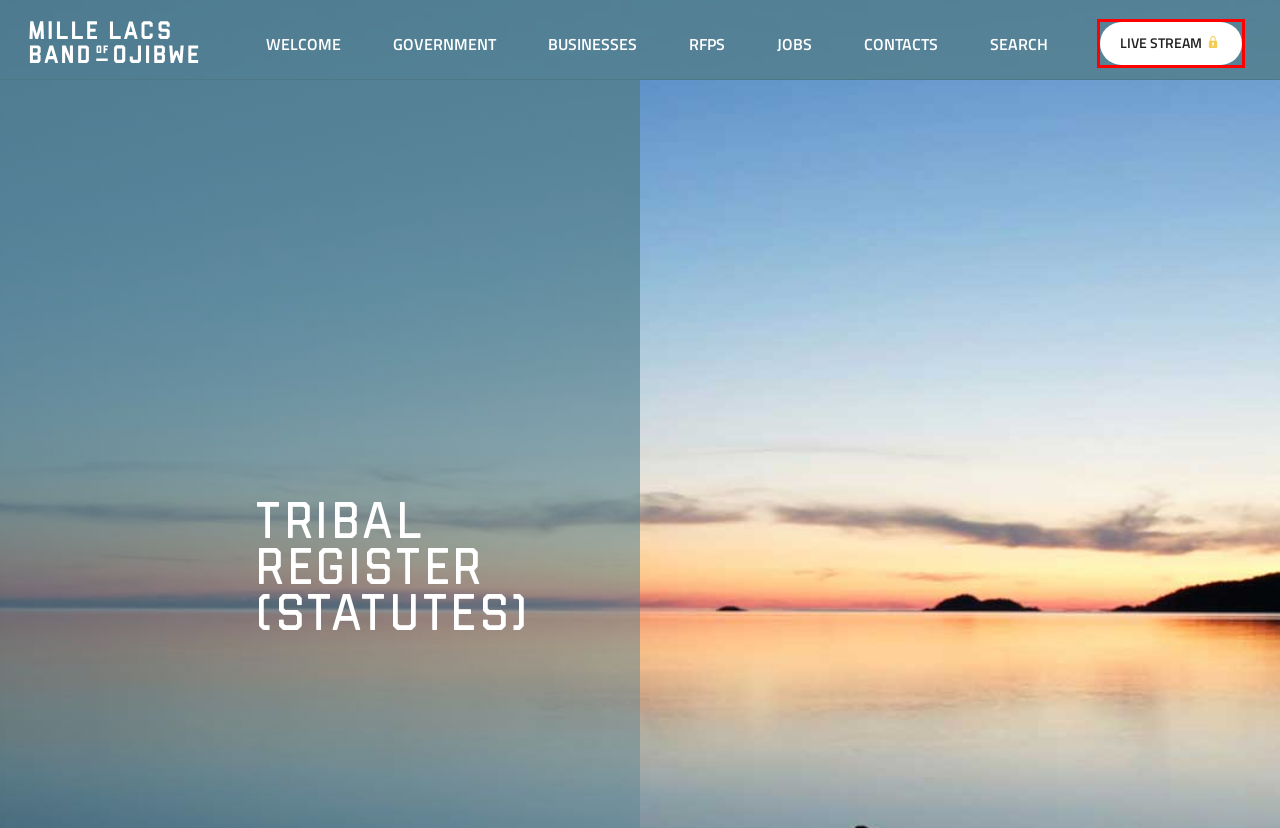Inspect the screenshot of a webpage with a red rectangle bounding box. Identify the webpage description that best corresponds to the new webpage after clicking the element inside the bounding box. Here are the candidates:
A. Jobs | Mille Lacs Band of Ojibwe
B. Contacts | Mille Lacs Band of Ojibwe
C. RFPs | Mille Lacs Band of Ojibwe
D. Businesses | Mille Lacs Band of Ojibwe
E. Login | Mille Lacs Band of Ojibwe
F. Search | Mille Lacs Band of Ojibwe
G. Trust Responsibility | Mille Lacs Band of Ojibwe
H. Election Information | Mille Lacs Band of Ojibwe

E